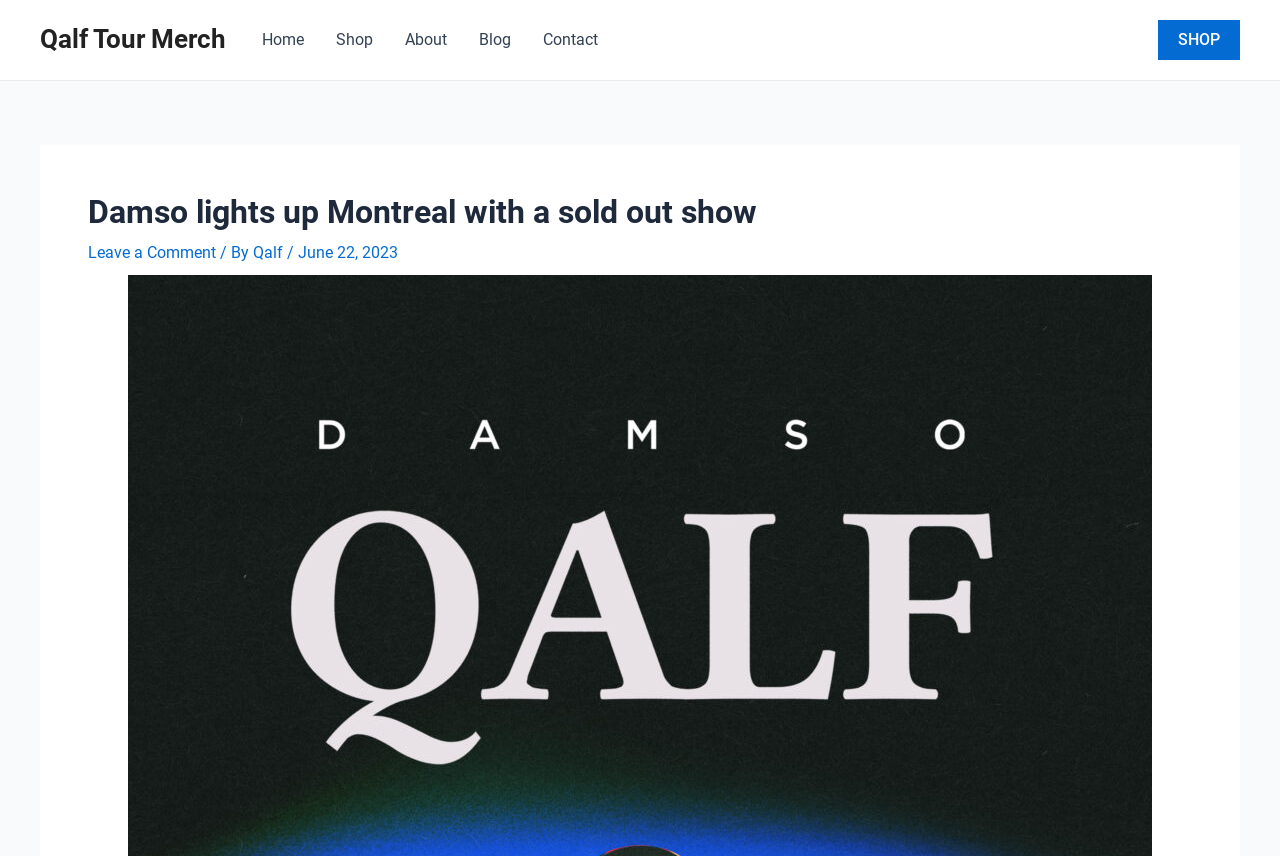What is the name of the rapper?
Give a detailed explanation using the information visible in the image.

The name of the rapper can be found in the header of the webpage, where it says 'Damso lights up Montreal with a sold out show'. This suggests that the webpage is about a concert or event featuring the rapper Damso.